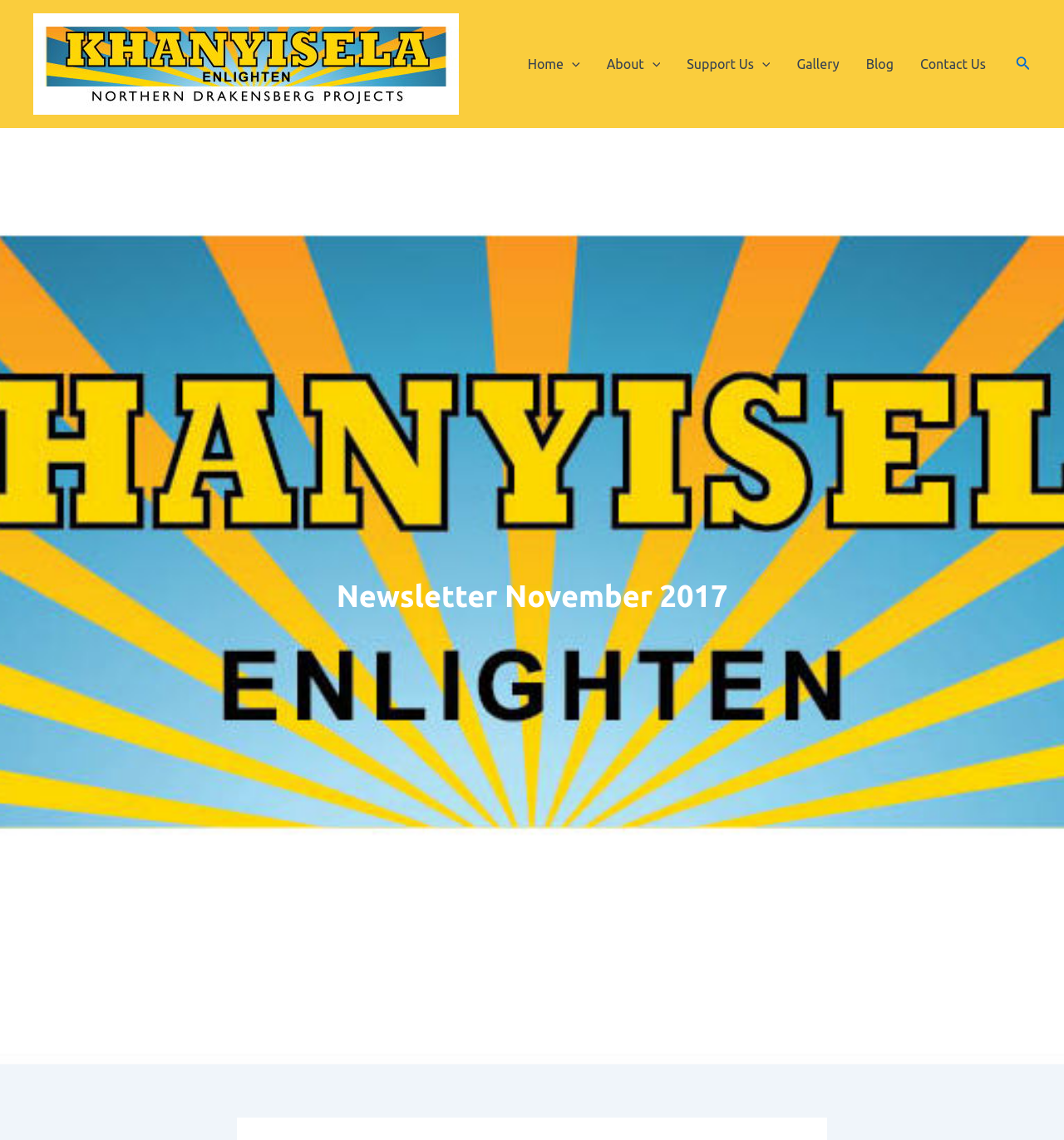For the following element description, predict the bounding box coordinates in the format (top-left x, top-left y, bottom-right x, bottom-right y). All values should be floating point numbers between 0 and 1. Description: parent_node: About aria-label="Menu Toggle"

[0.605, 0.027, 0.621, 0.085]